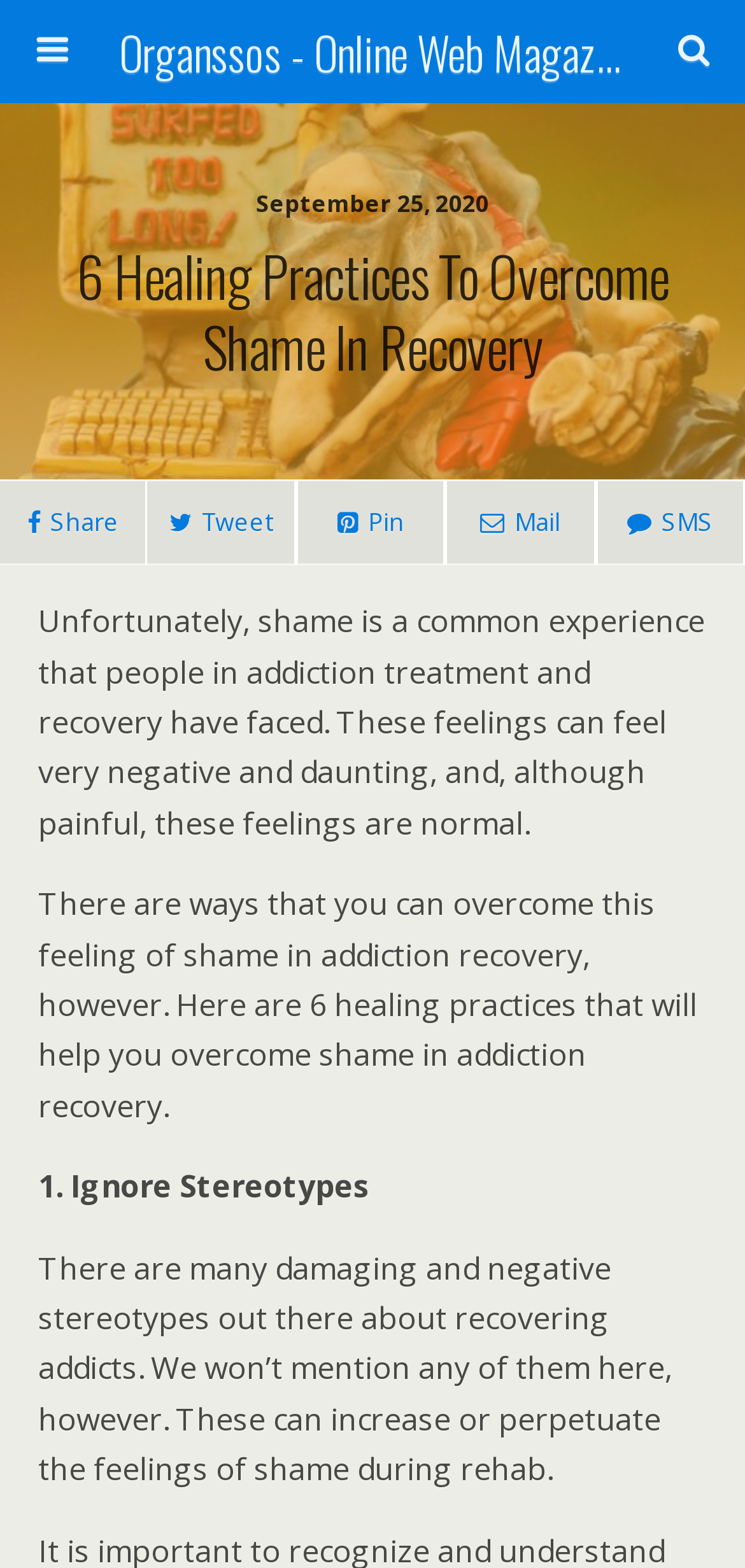What is the purpose of the search box?
Offer a detailed and full explanation in response to the question.

I found the purpose of the search box by looking at the textbox element with the text 'Search this website…' which is located at the coordinates [0.051, 0.072, 0.754, 0.105]. The search box is intended for searching this website.